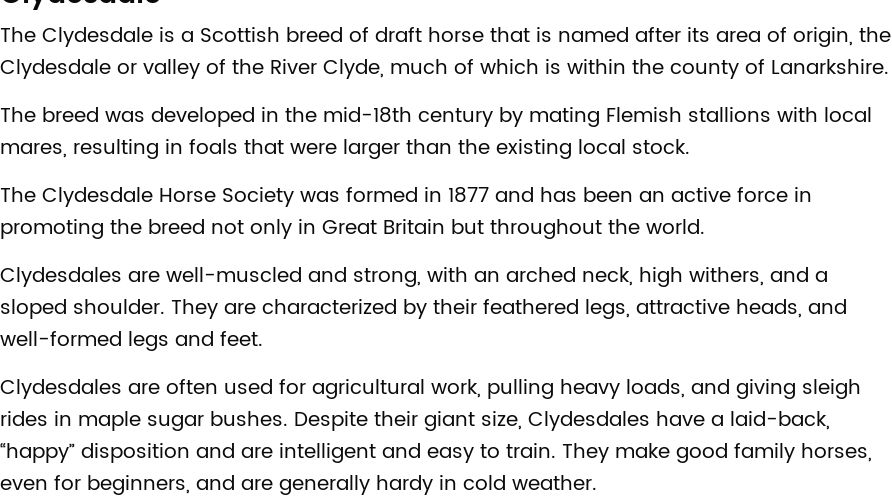What is the typical coat color of Percheron horses?
Using the information presented in the image, please offer a detailed response to the question.

The caption states that Percheron horses are typically grey or black, although their coat color can vary.